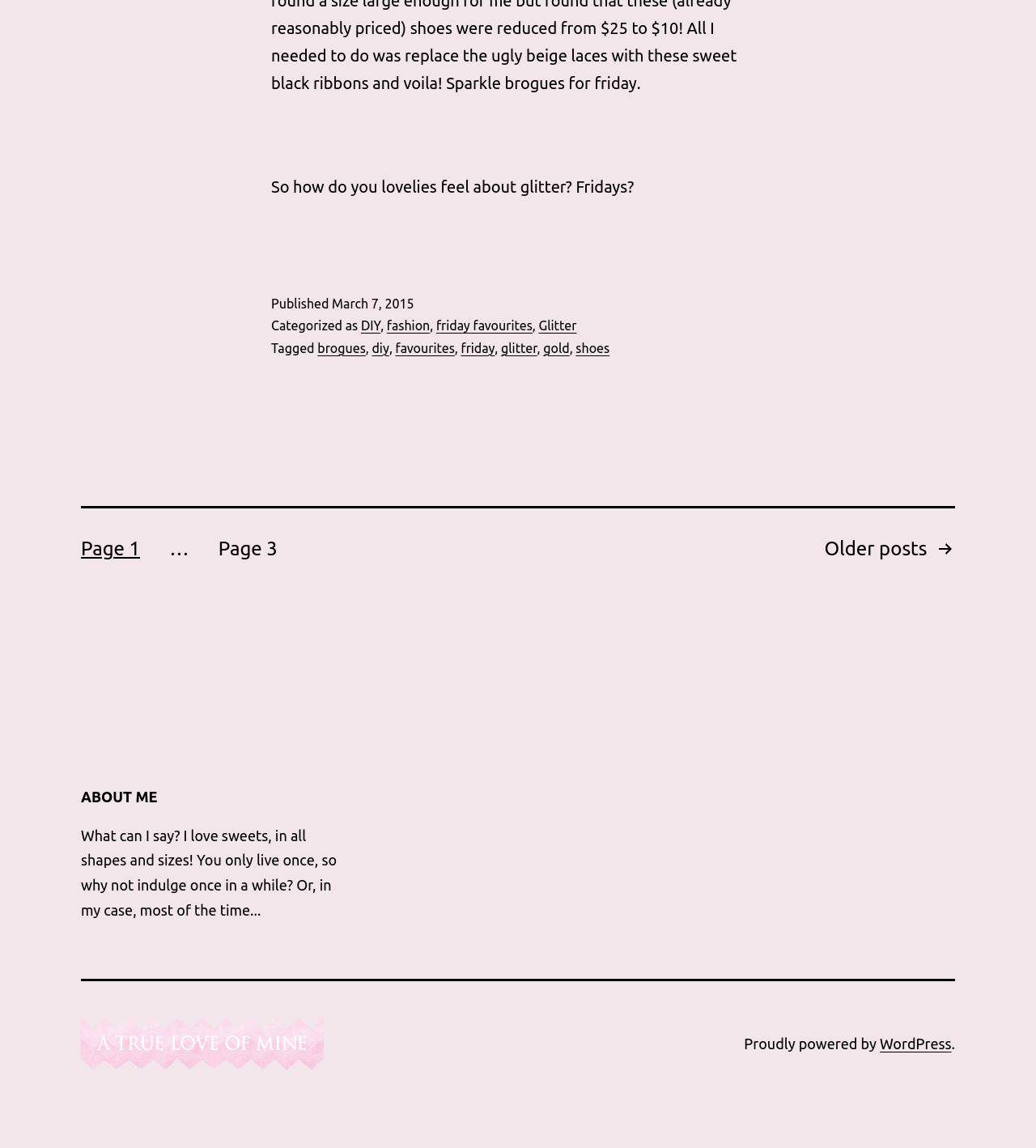Specify the bounding box coordinates of the element's region that should be clicked to achieve the following instruction: "Go to the WordPress website". The bounding box coordinates consist of four float numbers between 0 and 1, in the format [left, top, right, bottom].

[0.849, 0.832, 0.918, 0.846]